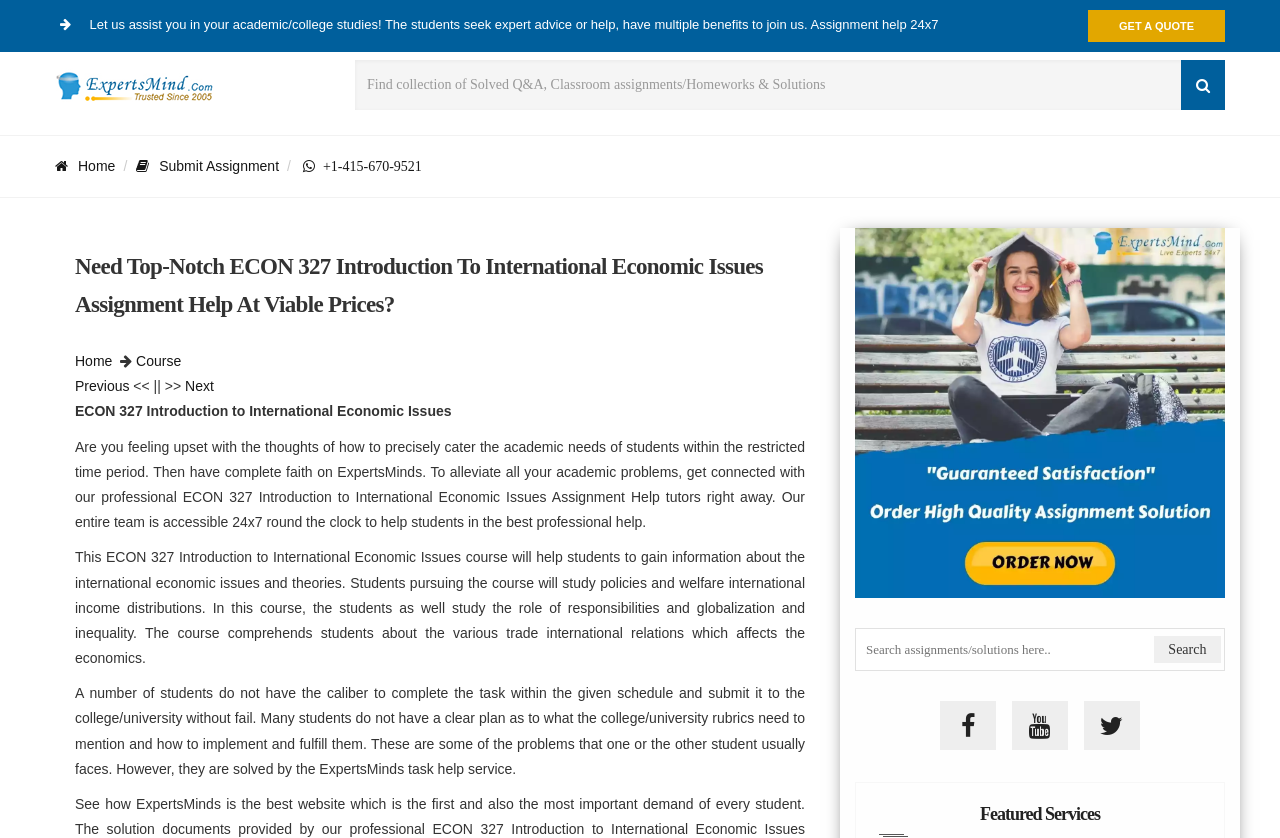Show me the bounding box coordinates of the clickable region to achieve the task as per the instruction: "Submit an assignment".

[0.106, 0.188, 0.218, 0.207]